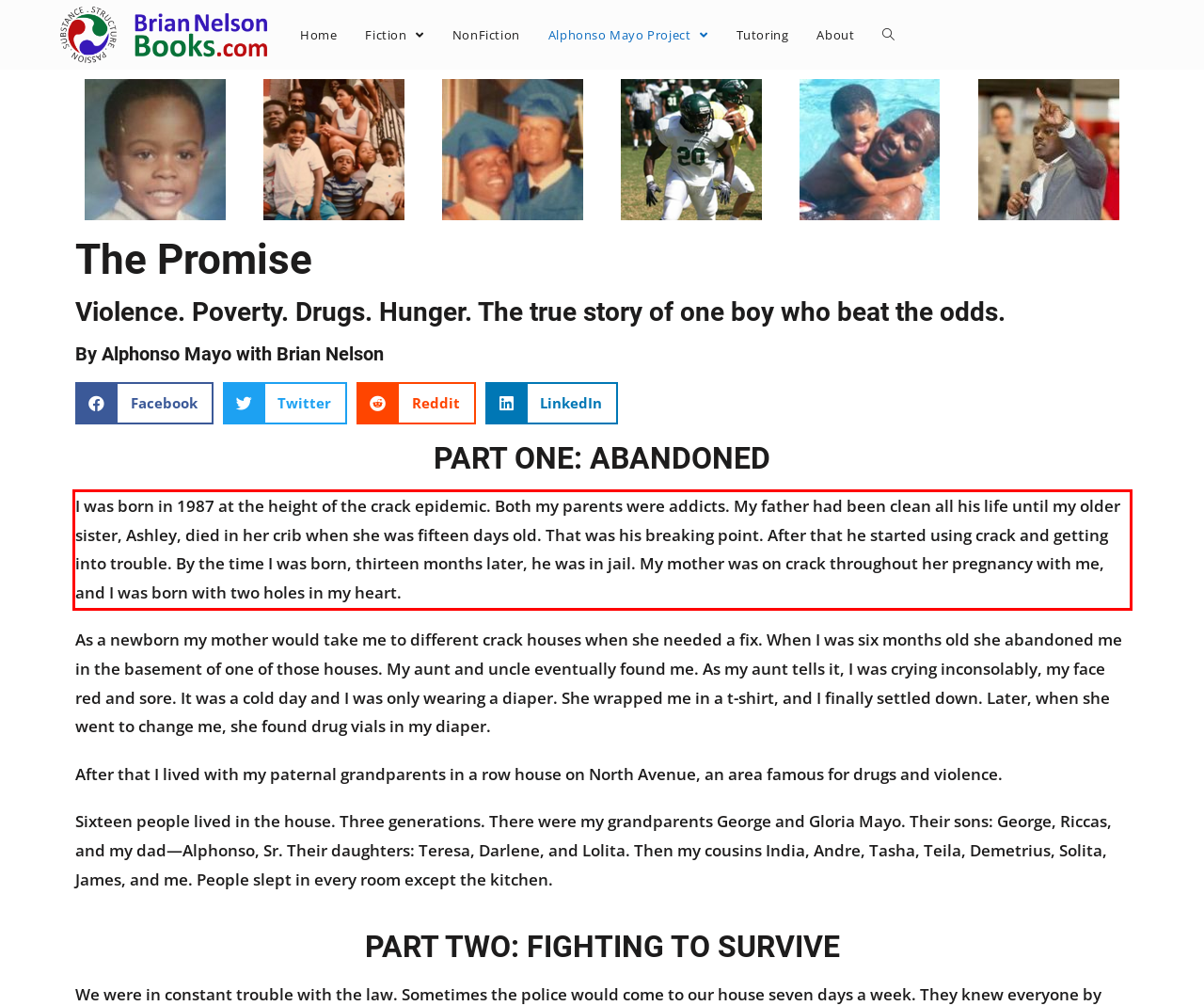Using the webpage screenshot, recognize and capture the text within the red bounding box.

I was born in 1987 at the height of the crack epidemic. Both my parents were addicts. My father had been clean all his life until my older sister, Ashley, died in her crib when she was fifteen days old. That was his breaking point. After that he started using crack and getting into trouble. By the time I was born, thirteen months later, he was in jail. My mother was on crack throughout her pregnancy with me, and I was born with two holes in my heart.